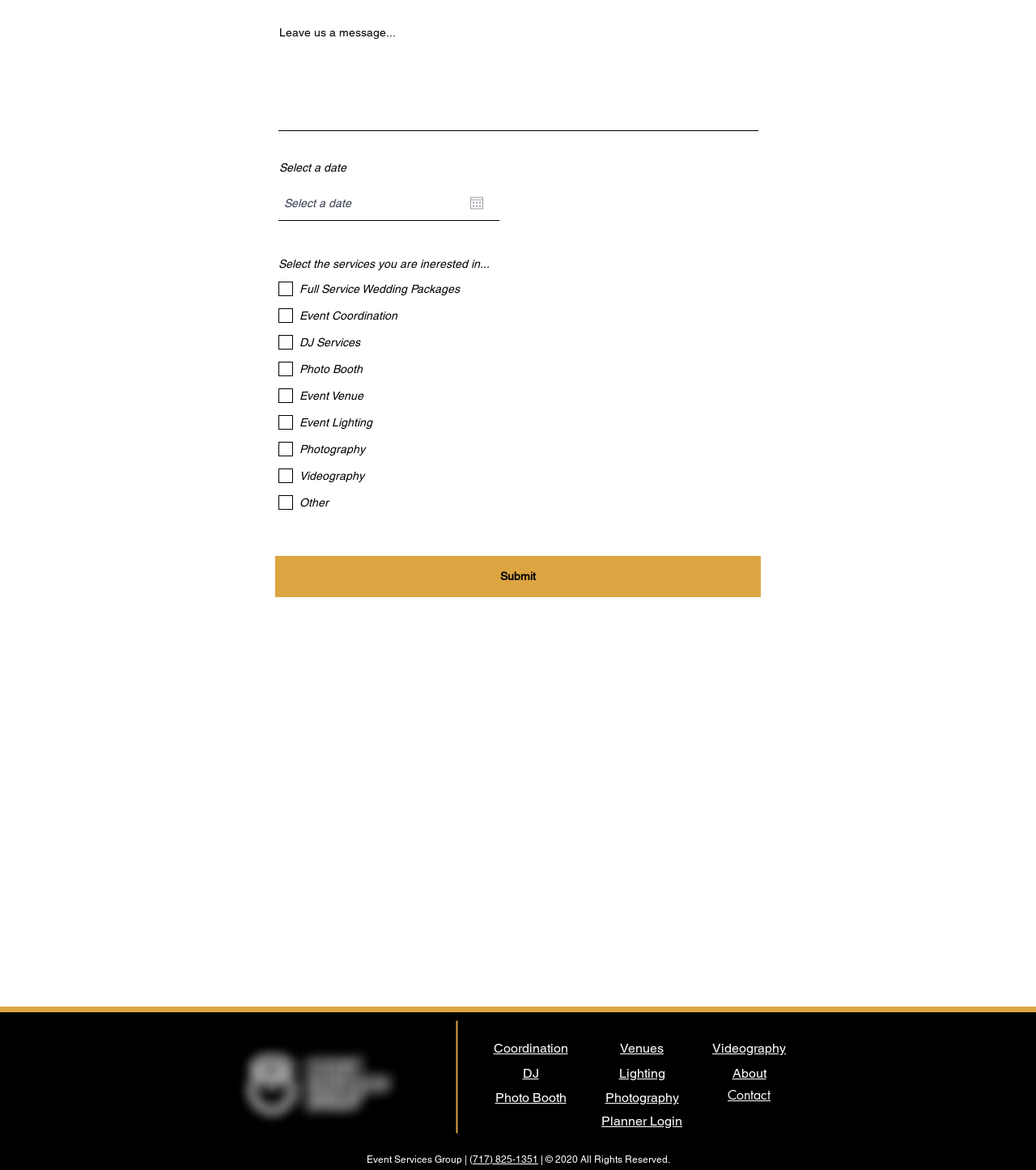Could you indicate the bounding box coordinates of the region to click in order to complete this instruction: "Leave a message".

[0.269, 0.043, 0.732, 0.112]